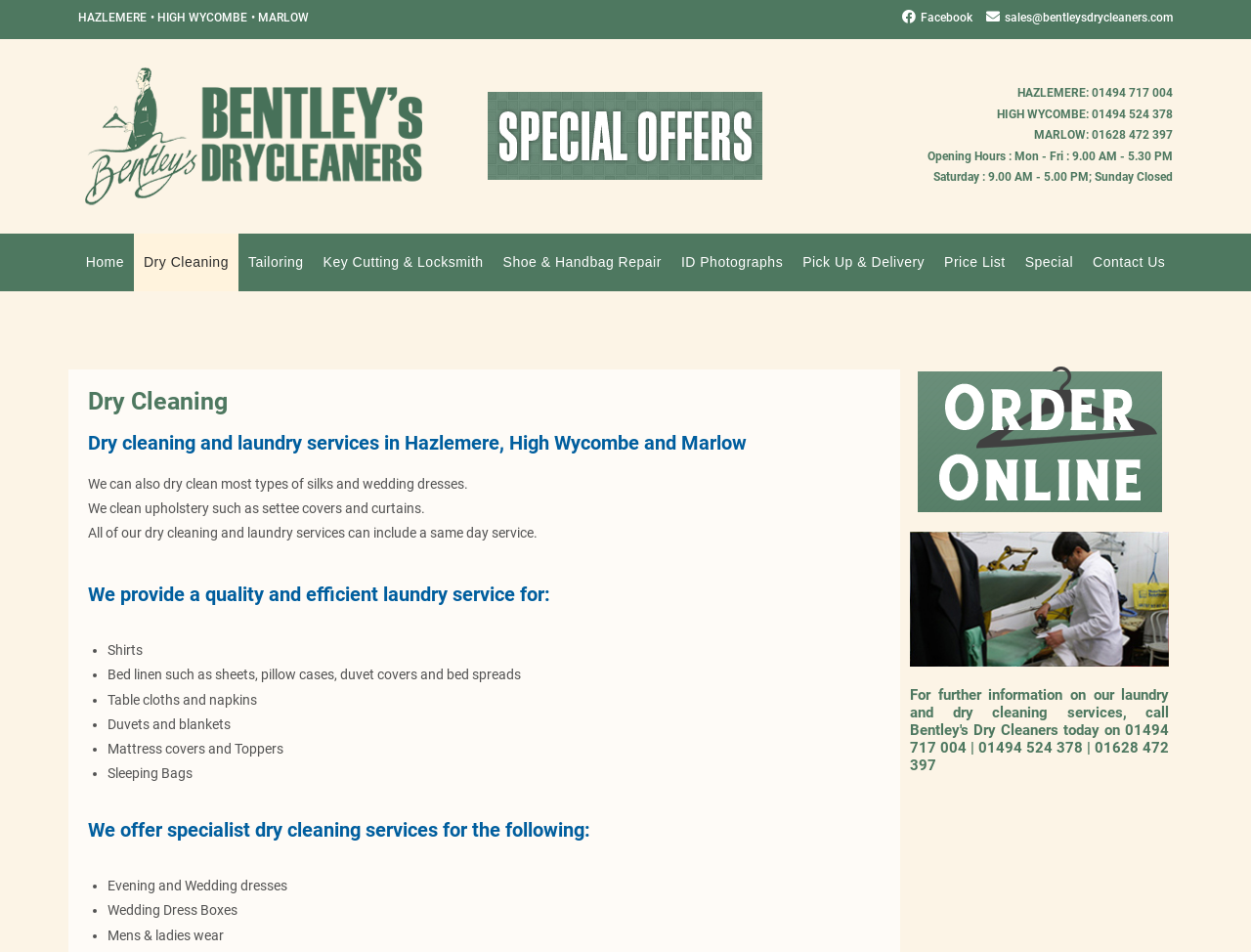What is the phone number for the Hazlemere location?
Could you please answer the question thoroughly and with as much detail as possible?

I found the answer by looking at the link that says 'HAZLEMERE: 01494 717 004', which provides the phone number for the Hazlemere location.